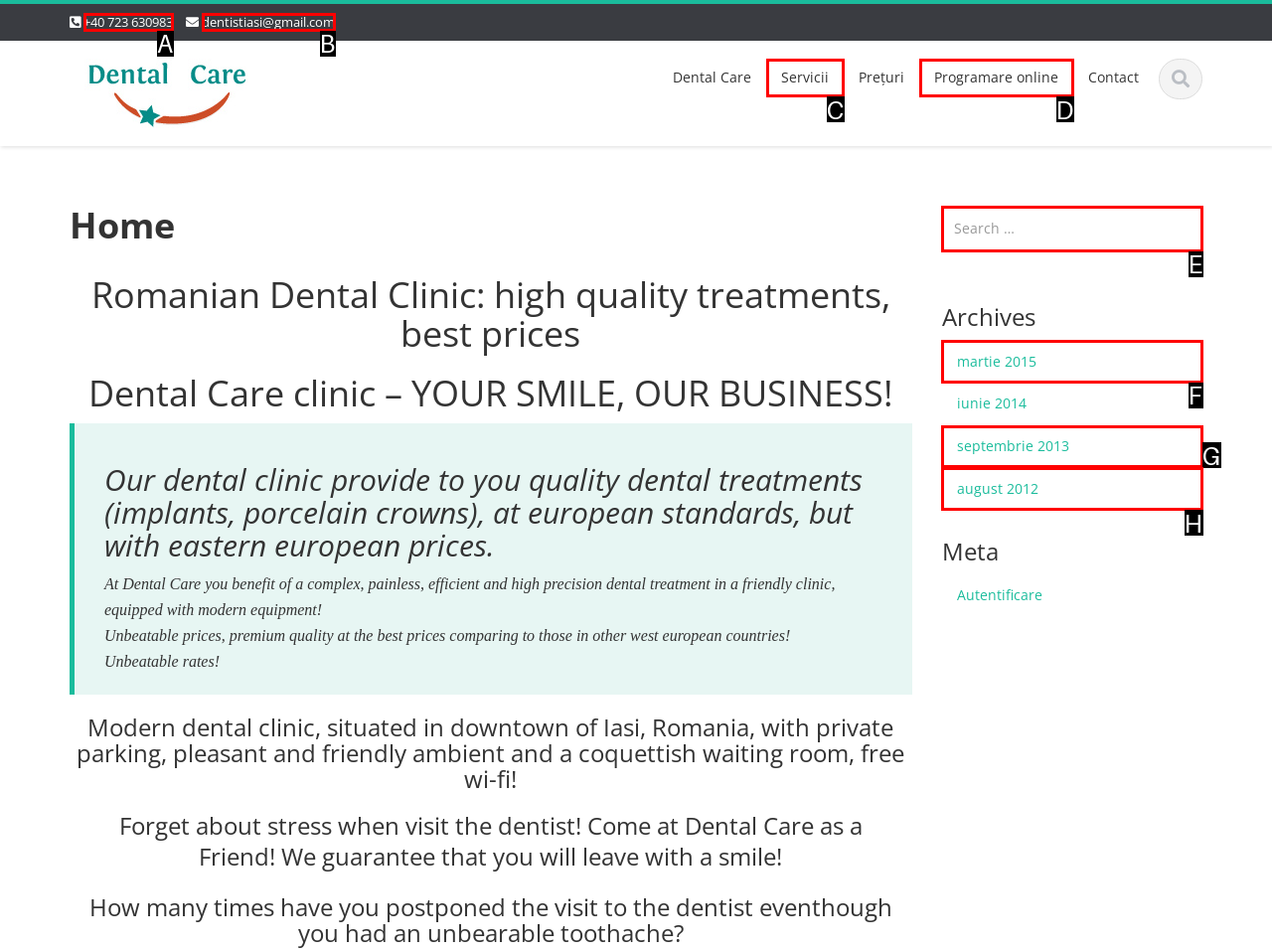Look at the highlighted elements in the screenshot and tell me which letter corresponds to the task: Make an online appointment.

D